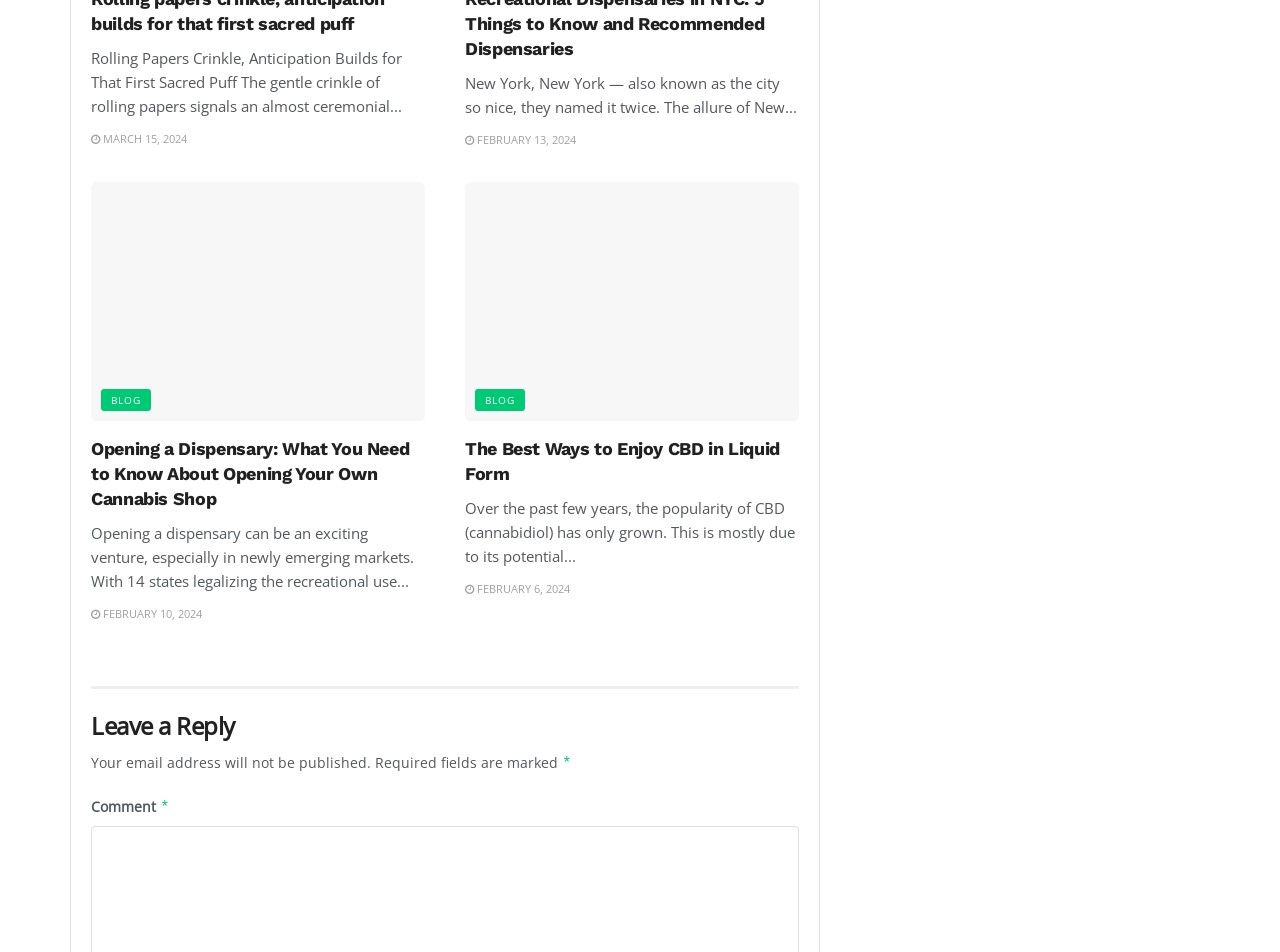Locate the bounding box coordinates of the item that should be clicked to fulfill the instruction: "Leave a reply".

[0.071, 0.744, 0.624, 0.78]